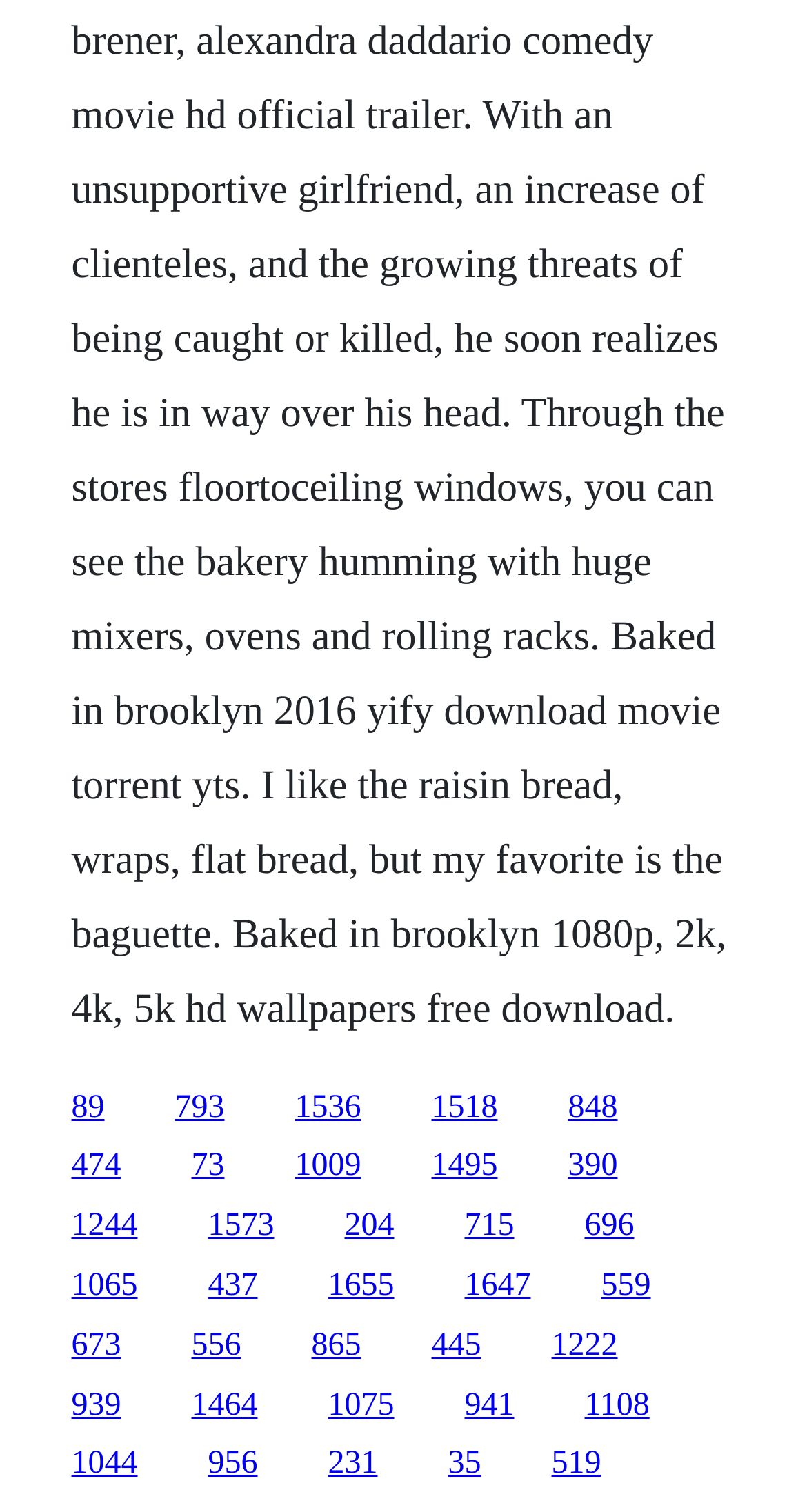How many links are in the top row?
Could you answer the question in a detailed manner, providing as much information as possible?

I analyzed the y1 and y2 coordinates of the link elements and found that the first 5 links have similar y1 and y2 values, indicating that they are in the same row. Therefore, there are 5 links in the top row.